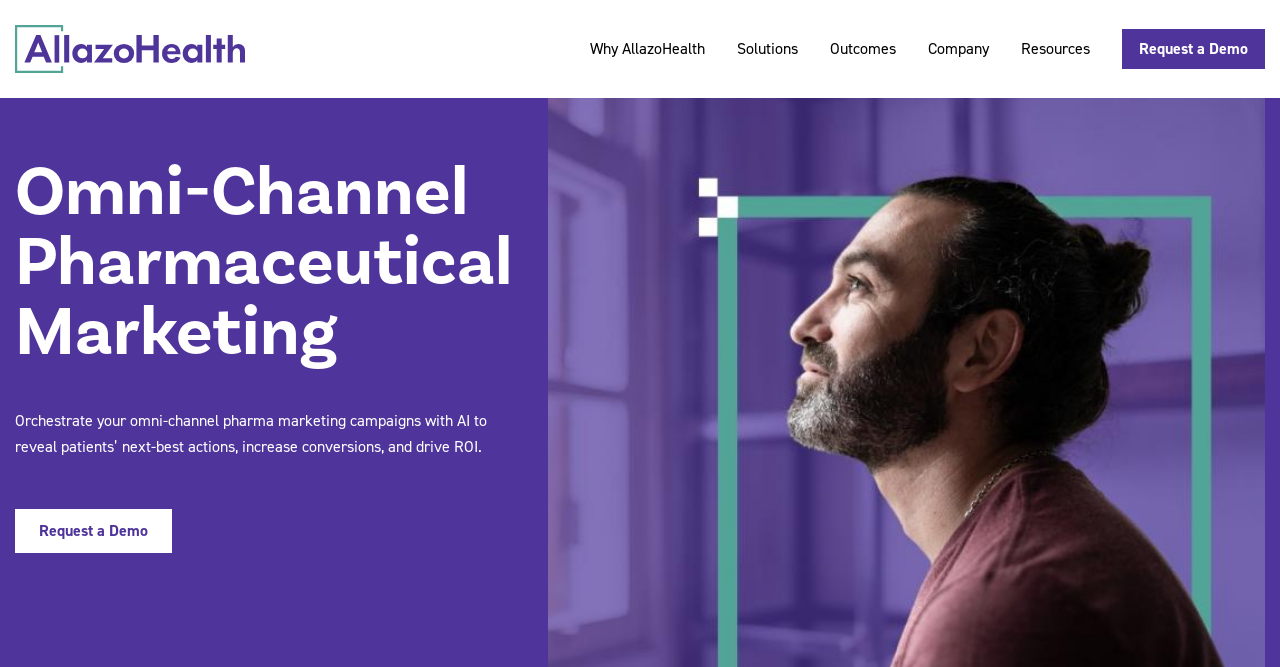Elaborate on the information and visuals displayed on the webpage.

The webpage is about AI-powered pharmaceutical marketing, specifically highlighting the benefits of omni-channel marketing that drives patients' next-best actions, increases initiation and adherence, and ROI. 

At the top, there are six links aligned horizontally, including "Why AllazoHealth", "Solutions", "Outcomes", "Company", "Resources", and "Request a Demo". 

Below these links, there is a prominent heading "Omni-Channel Pharmaceutical Marketing" that takes up a significant portion of the page. 

Underneath the heading, there is a paragraph of text that explains how AI can be used to orchestrate omni-channel pharma marketing campaigns, revealing patients' next-best actions, increasing conversions, and driving ROI. 

At the bottom left of the page, there is another "Request a Demo" link, which is likely a call-to-action for visitors to learn more about the service.